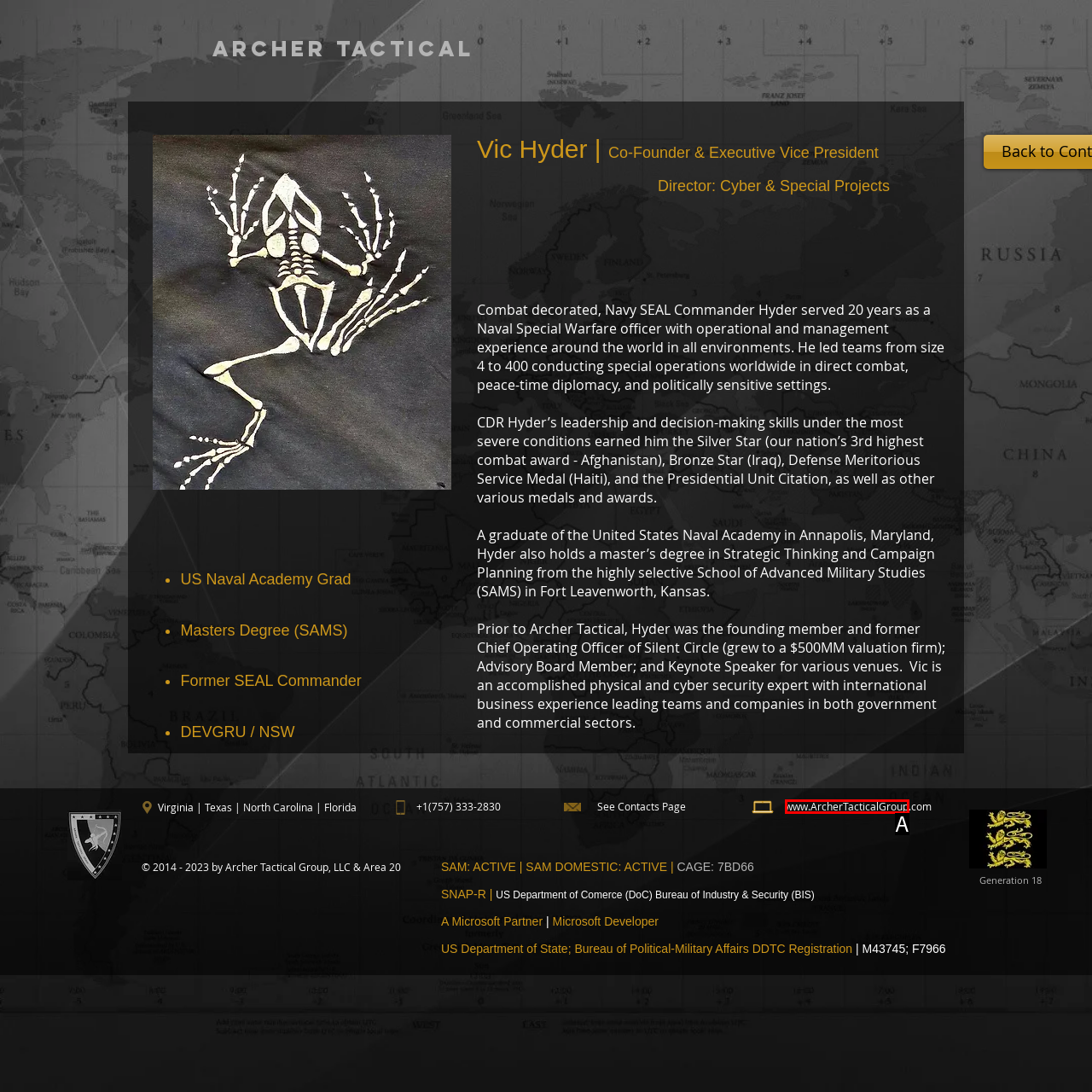Tell me the letter of the option that corresponds to the description: www.ArcherTacticalGroup
Answer using the letter from the given choices directly.

A